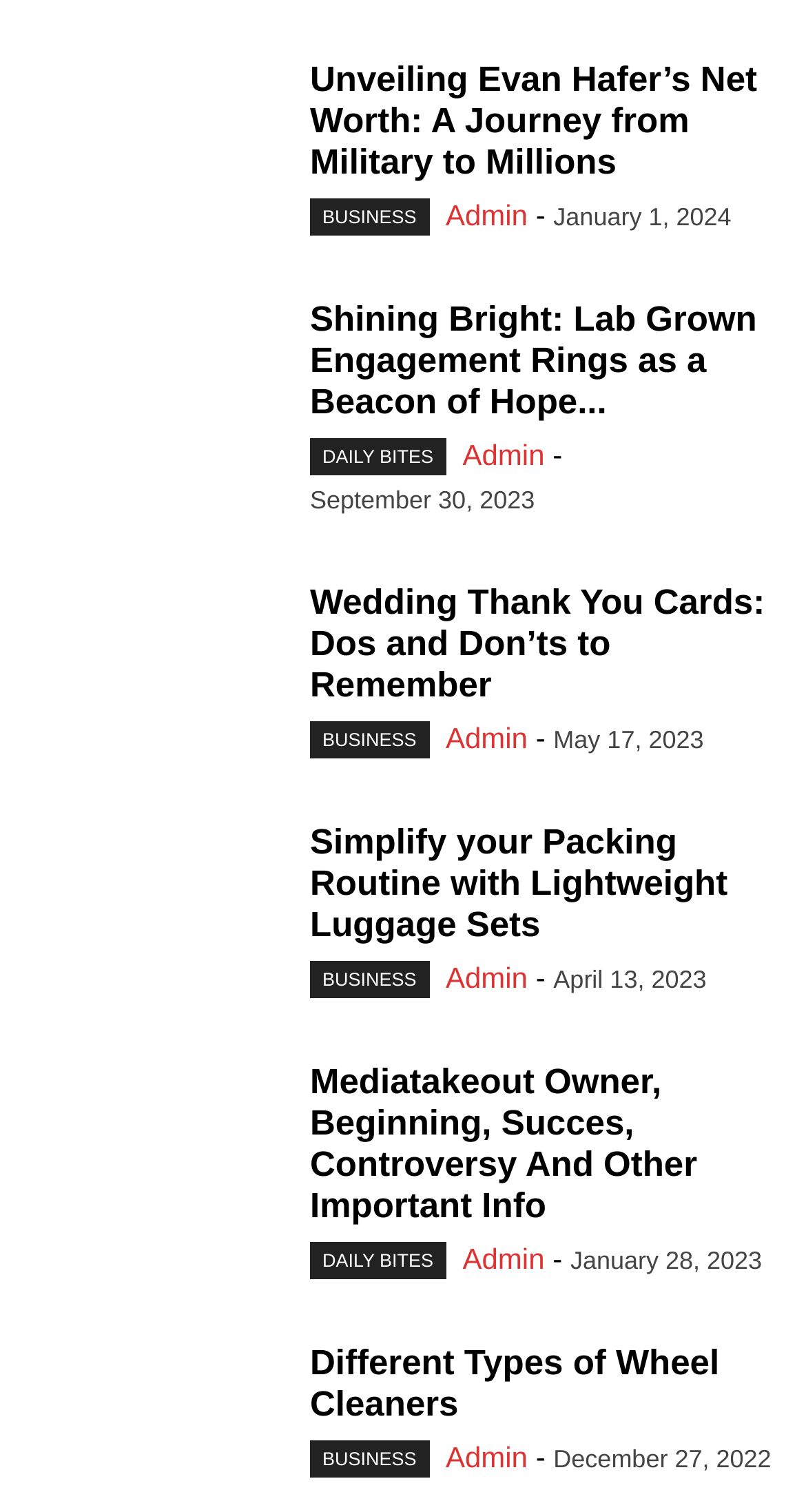Given the element description: "Daily Bites", predict the bounding box coordinates of the UI element it refers to, using four float numbers between 0 and 1, i.e., [left, top, right, bottom].

[0.385, 0.289, 0.553, 0.314]